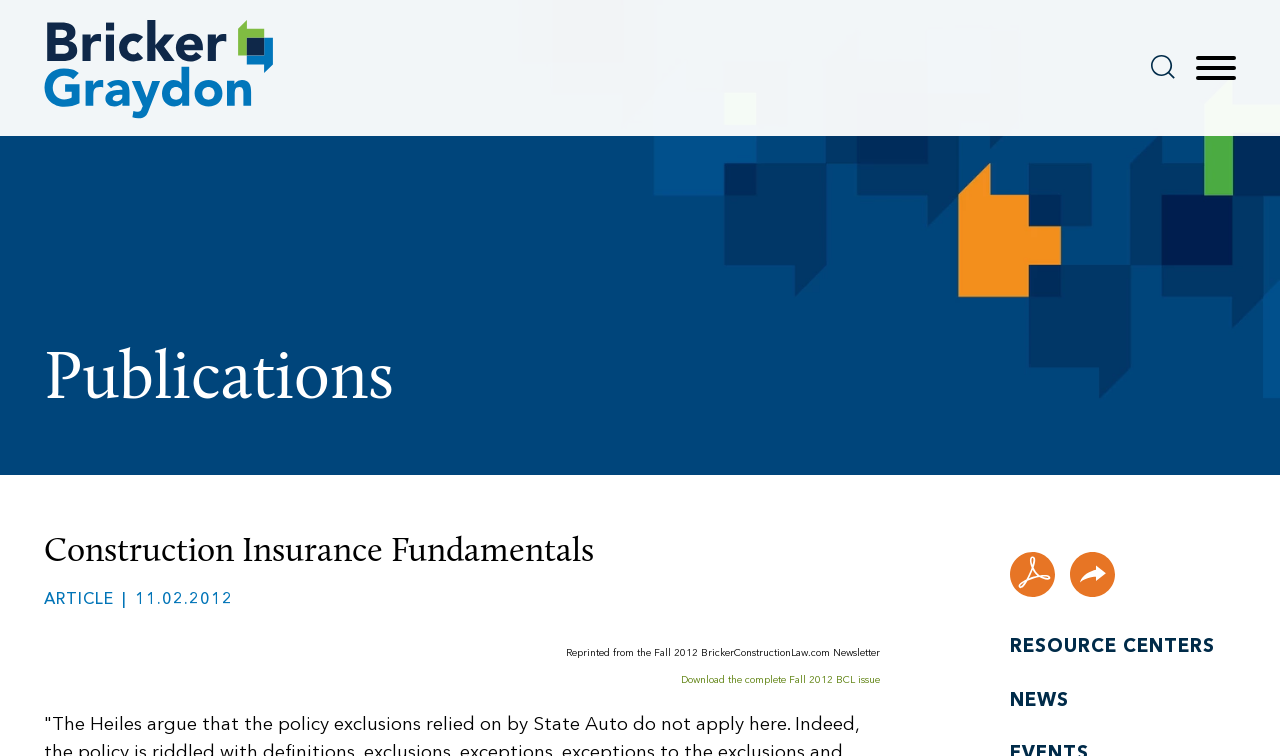What can be downloaded from the webpage?
Answer the question with as much detail as possible.

The webpage has a link with the text 'Download the complete Fall 2012 BCL issue' which suggests that the complete issue can be downloaded from the webpage.